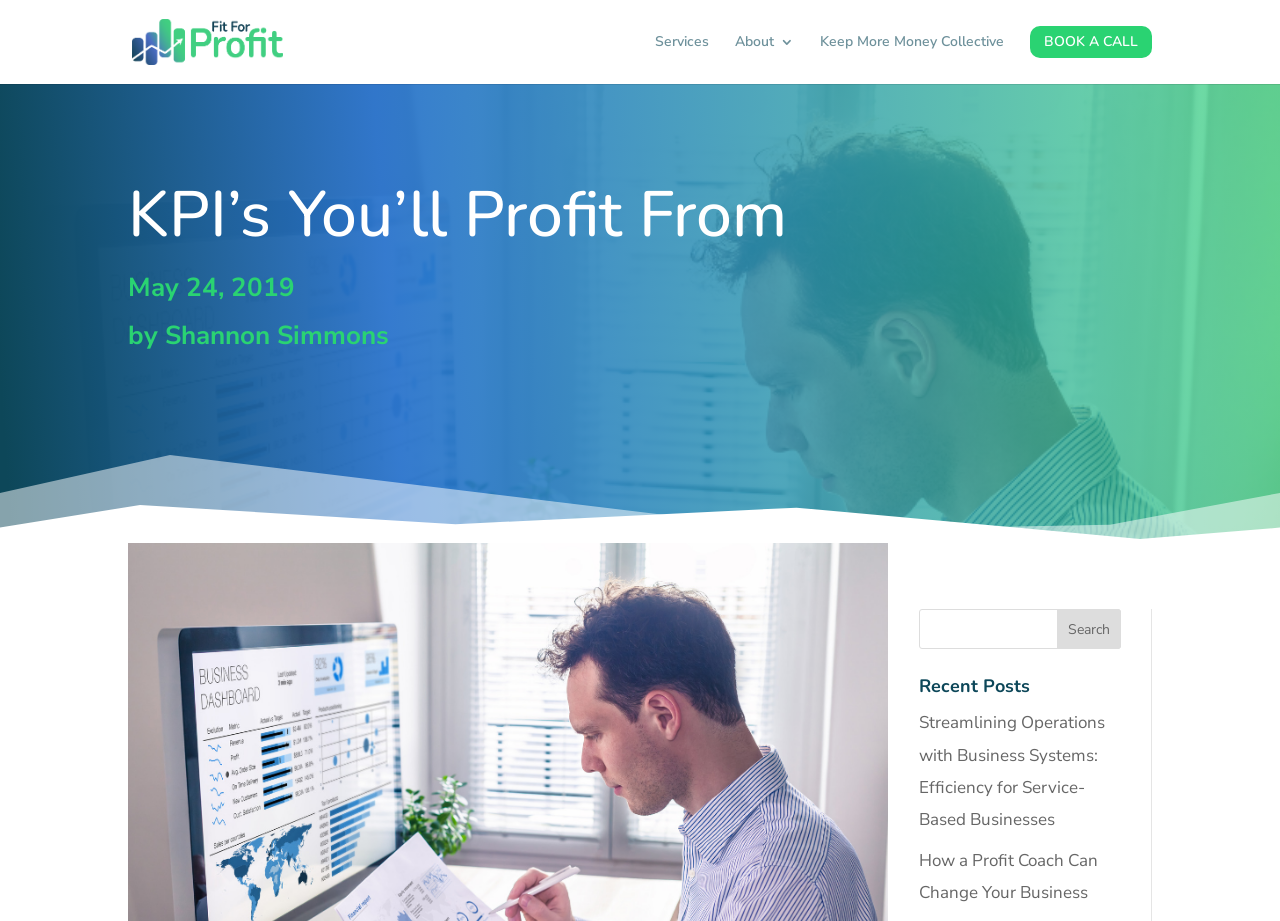Locate the bounding box coordinates of the clickable part needed for the task: "visit the Streamlining Operations with Business Systems article".

[0.718, 0.772, 0.863, 0.903]